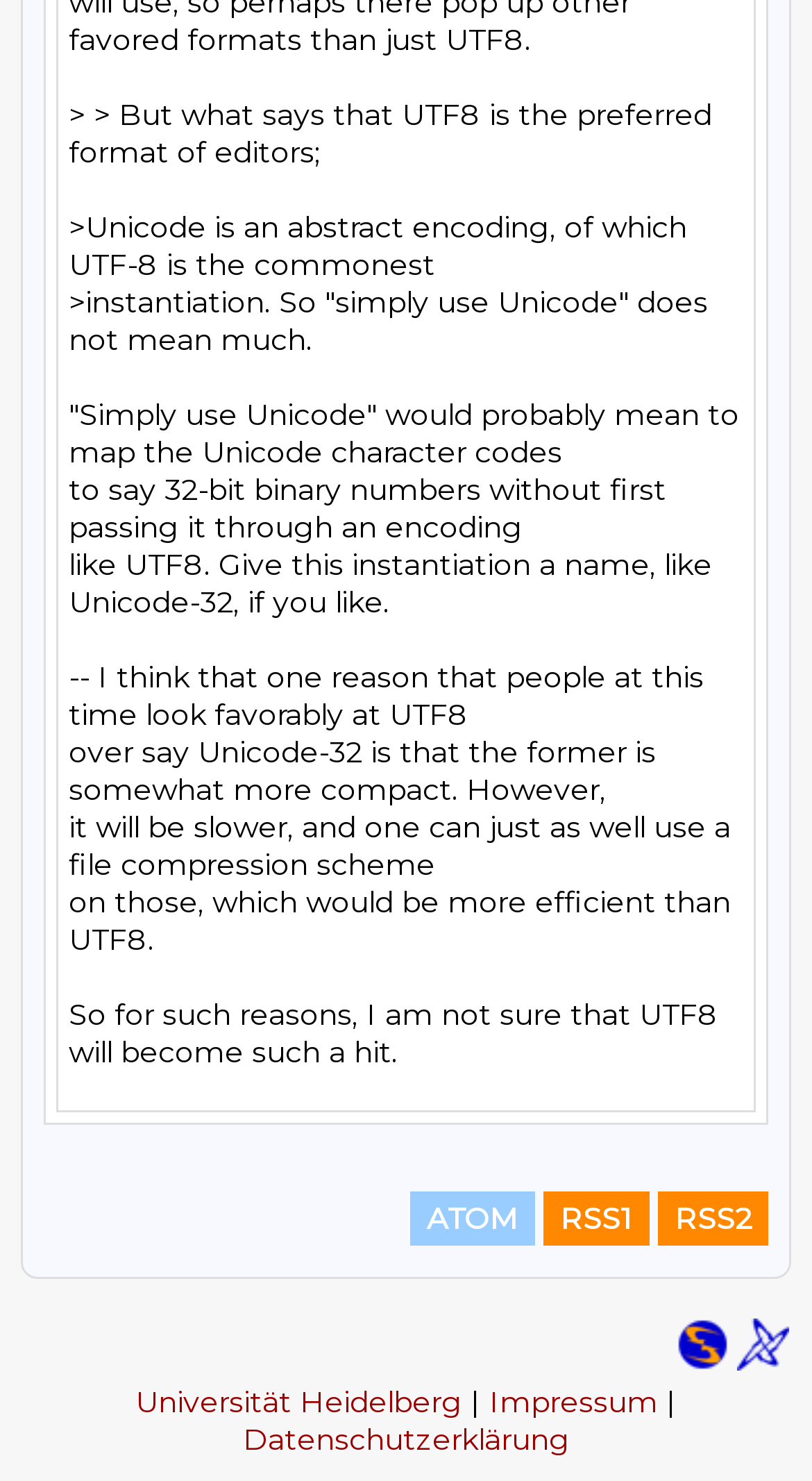Can you look at the image and give a comprehensive answer to the question:
How many tables are on the webpage?

I examined the webpage and found two tables, one with the text 'ATOM RSS1 RSS2' and another with the text 'CataList Email List Search Powered by LISTSERV' and 'Universität Heidelberg | Impressum | Datenschutzerklärung', so there are 2 tables in total.